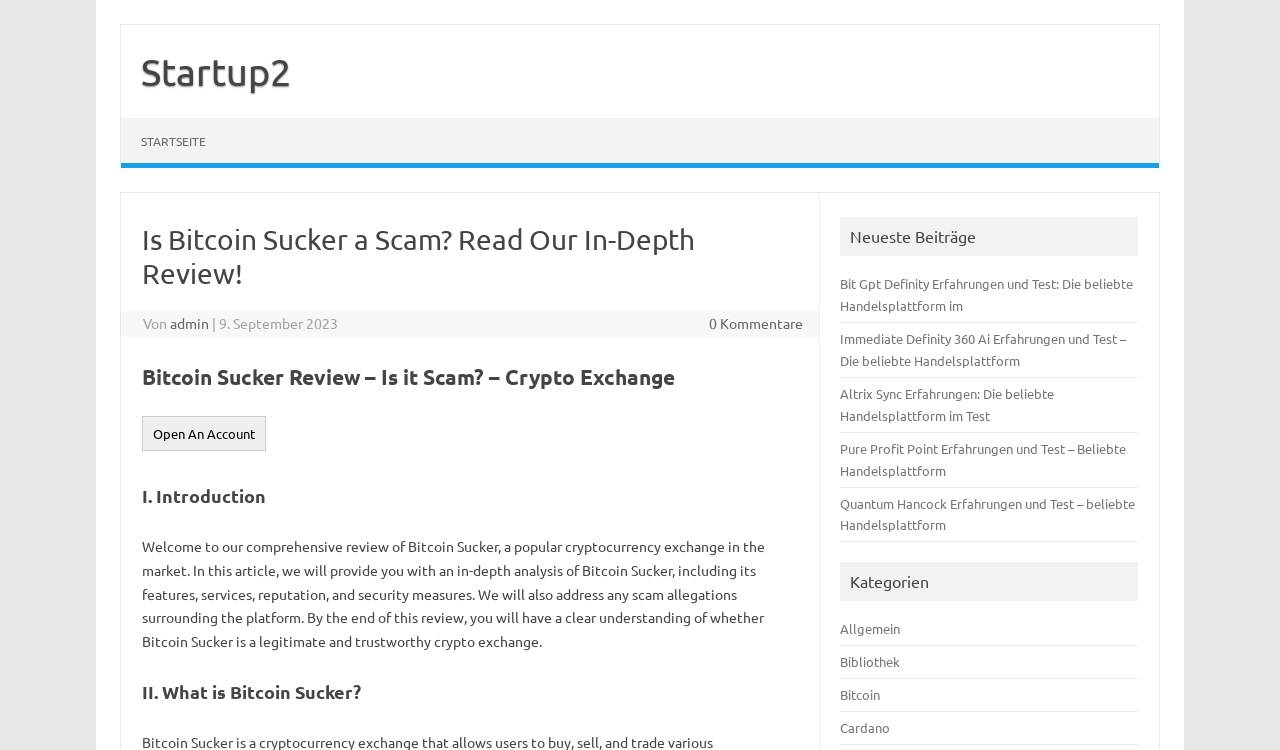Given the element description: "Allgemein", predict the bounding box coordinates of this UI element. The coordinates must be four float numbers between 0 and 1, given as [left, top, right, bottom].

[0.657, 0.826, 0.703, 0.849]